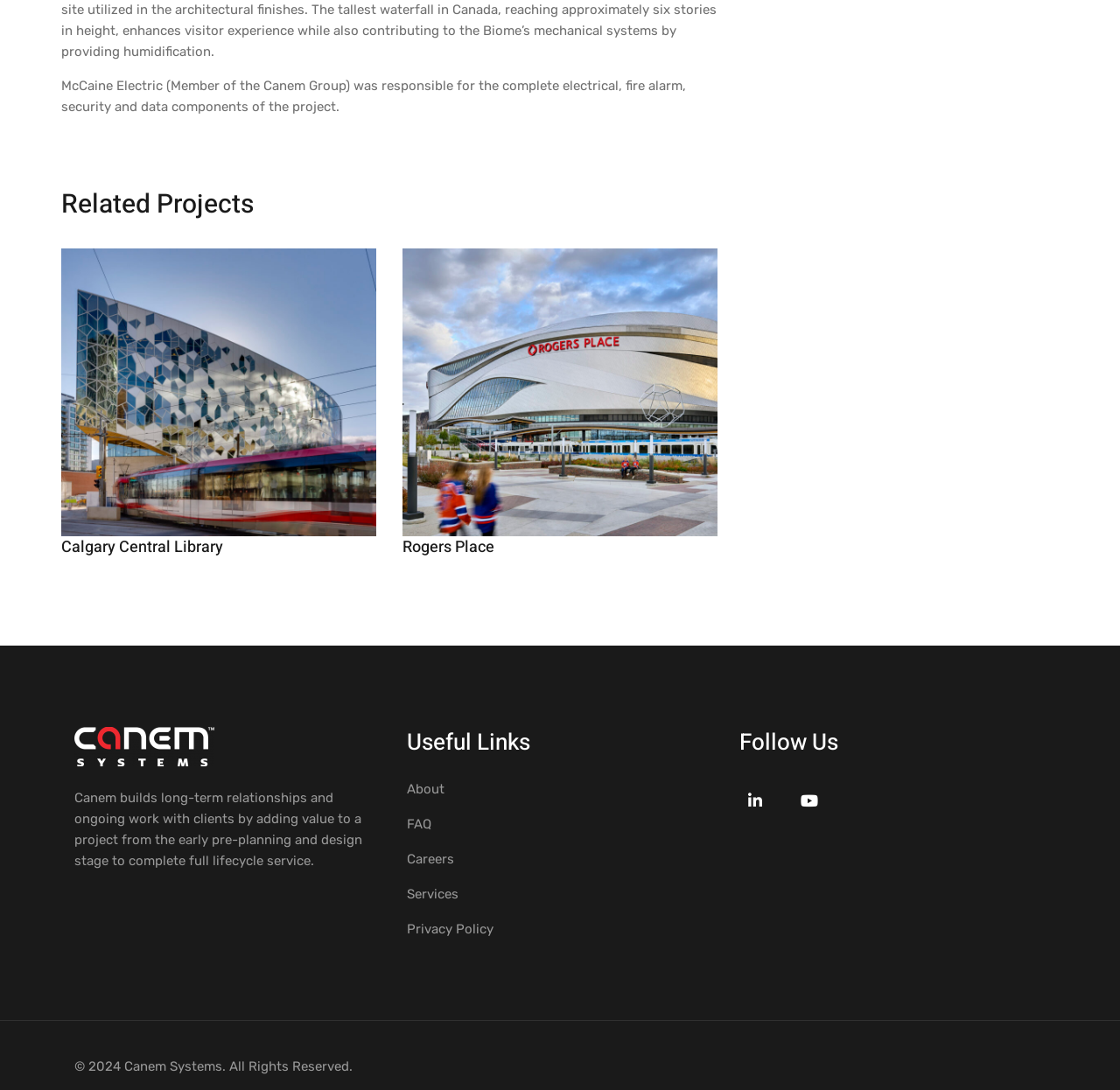Pinpoint the bounding box coordinates of the clickable area needed to execute the instruction: "visit Rogers Place". The coordinates should be specified as four float numbers between 0 and 1, i.e., [left, top, right, bottom].

[0.359, 0.228, 0.641, 0.492]